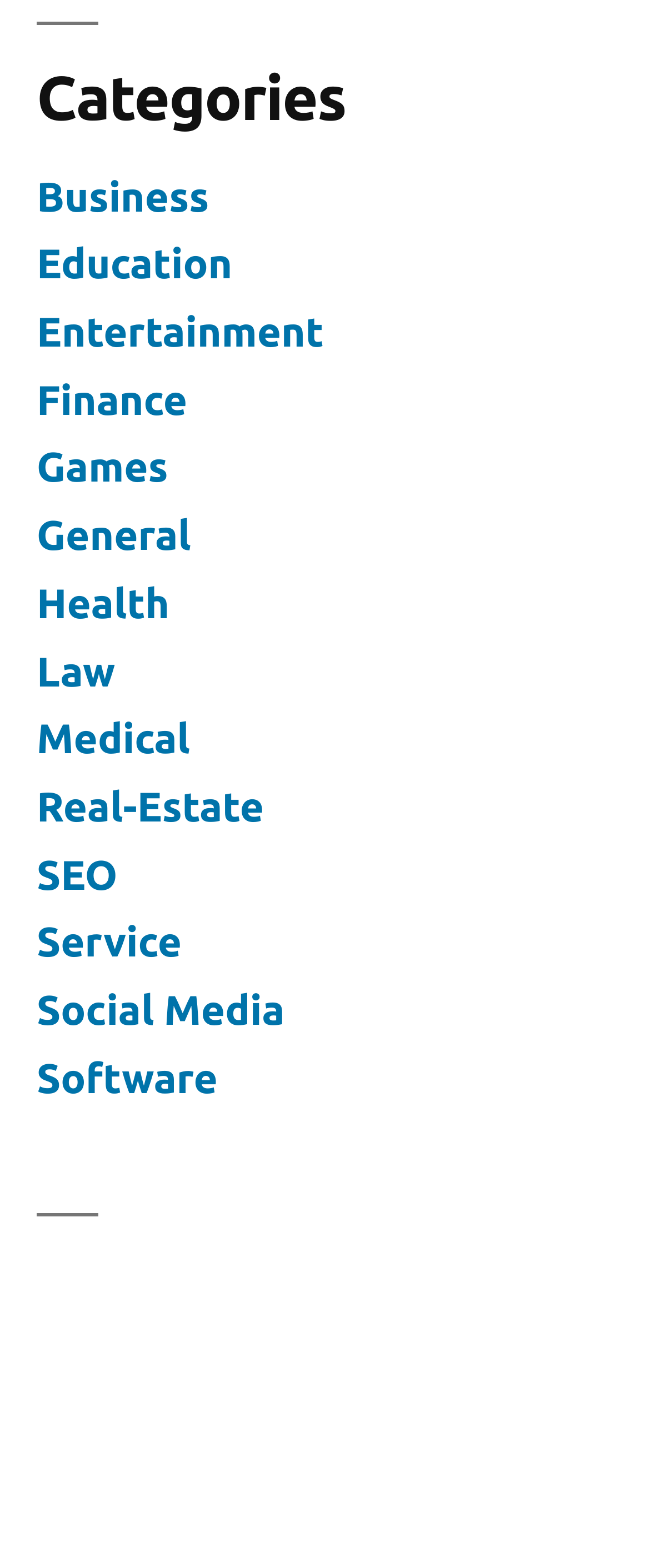Extract the bounding box coordinates for the UI element described by the text: "Lonely Hunter". The coordinates should be in the form of [left, top, right, bottom] with values between 0 and 1.

[0.056, 0.898, 0.323, 0.917]